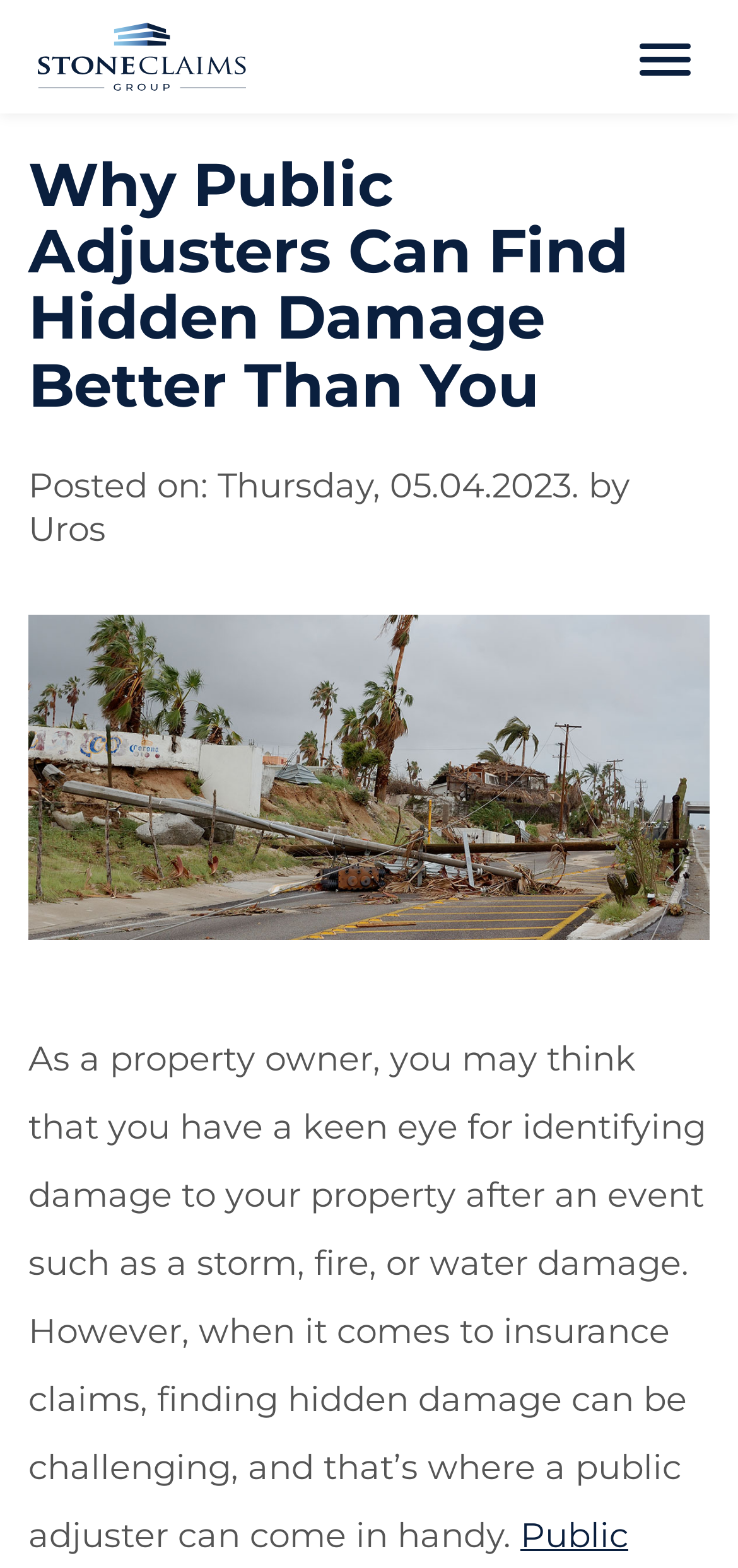Offer an in-depth caption of the entire webpage.

The webpage is about the benefits of hiring a public adjuster to find hidden damage after property damage events. At the top, there is a link on the left side, taking up about a third of the width of the page. Below the link, there is a large header that spans almost the entire width of the page, containing the title "Why Public Adjusters Can Find Hidden Damage Better Than You" and a timestamp "Posted on: Thursday, 05.04.2023. by Uros" on the right side.

Below the header, there is a large image that takes up about half of the page's height, with a caption "Why Public Adjusters Can Find Hidden Damage Better Than You". The image is centered on the page, leaving some space on the left and right sides.

Underneath the image, there is a block of text that fills the entire width of the page. The text explains that while property owners may think they can identify damage to their property, finding hidden damage can be challenging, and that's where a public adjuster can be helpful.